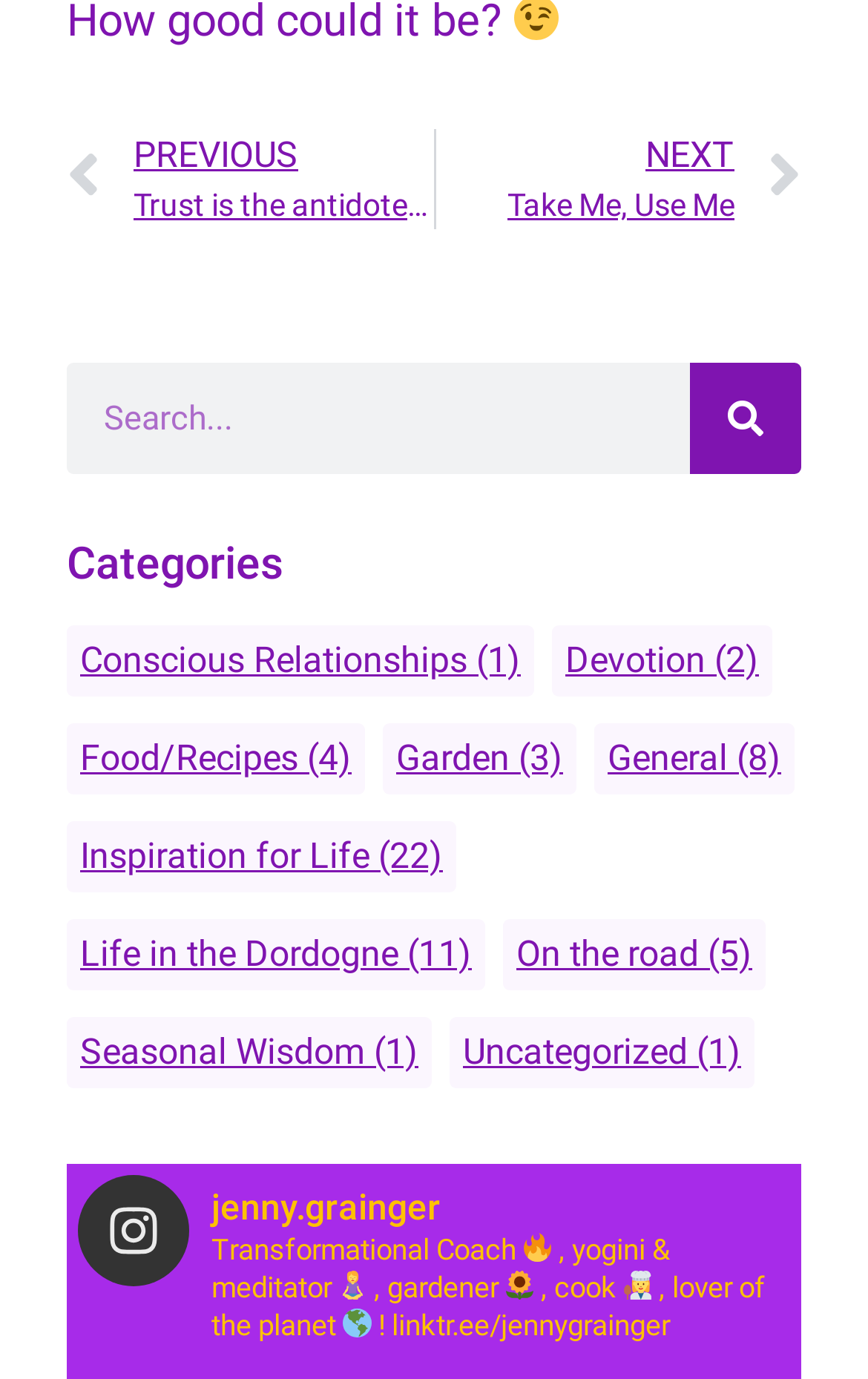Locate the bounding box coordinates of the clickable area needed to fulfill the instruction: "Read Jenny Grainger's profile".

[0.09, 0.853, 0.91, 0.976]